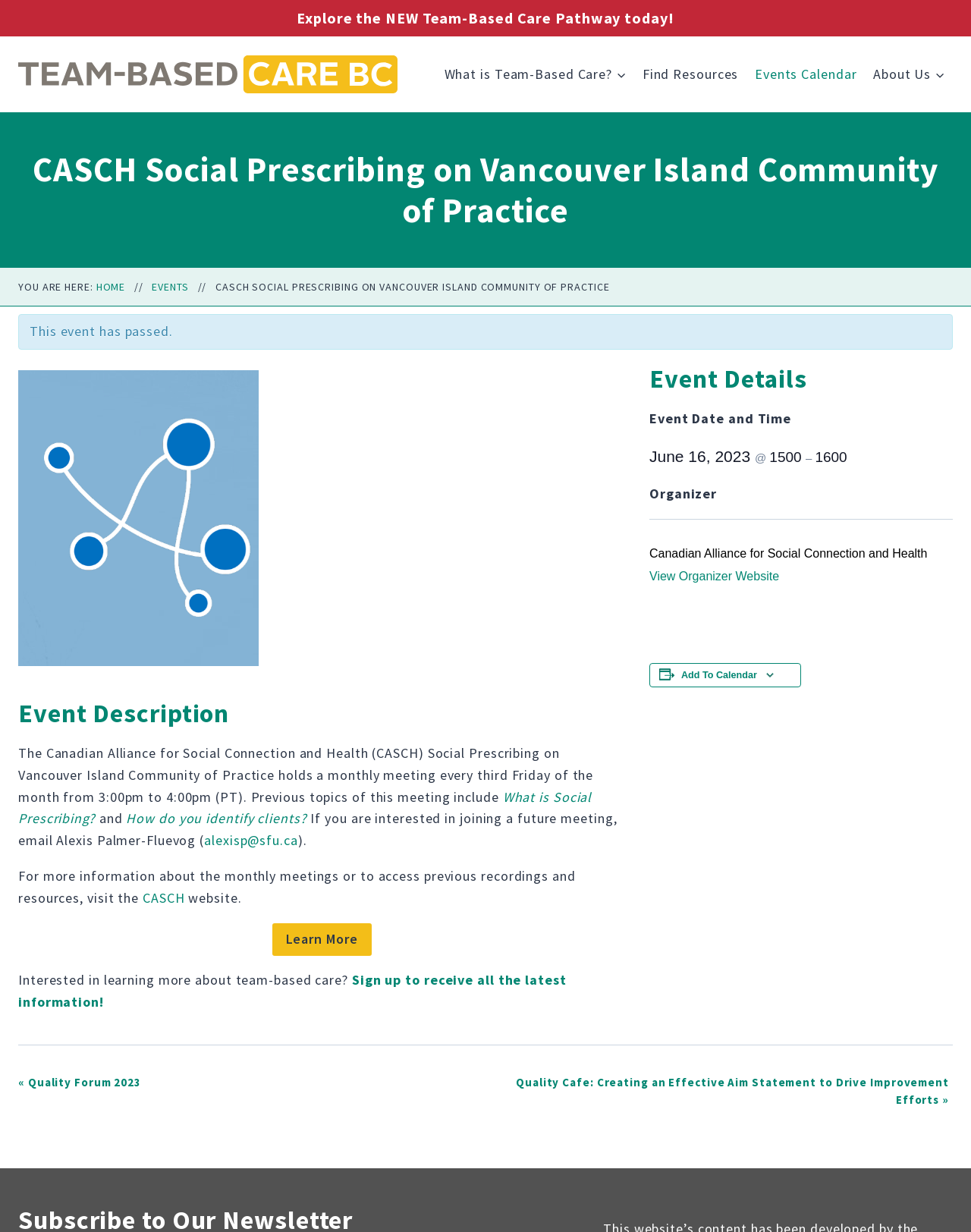What is the topic of the previous meeting?
Based on the screenshot, give a detailed explanation to answer the question.

I found the answer by reading the static text element that describes the event details, which mentions that previous topics of this meeting include Social Prescribing.